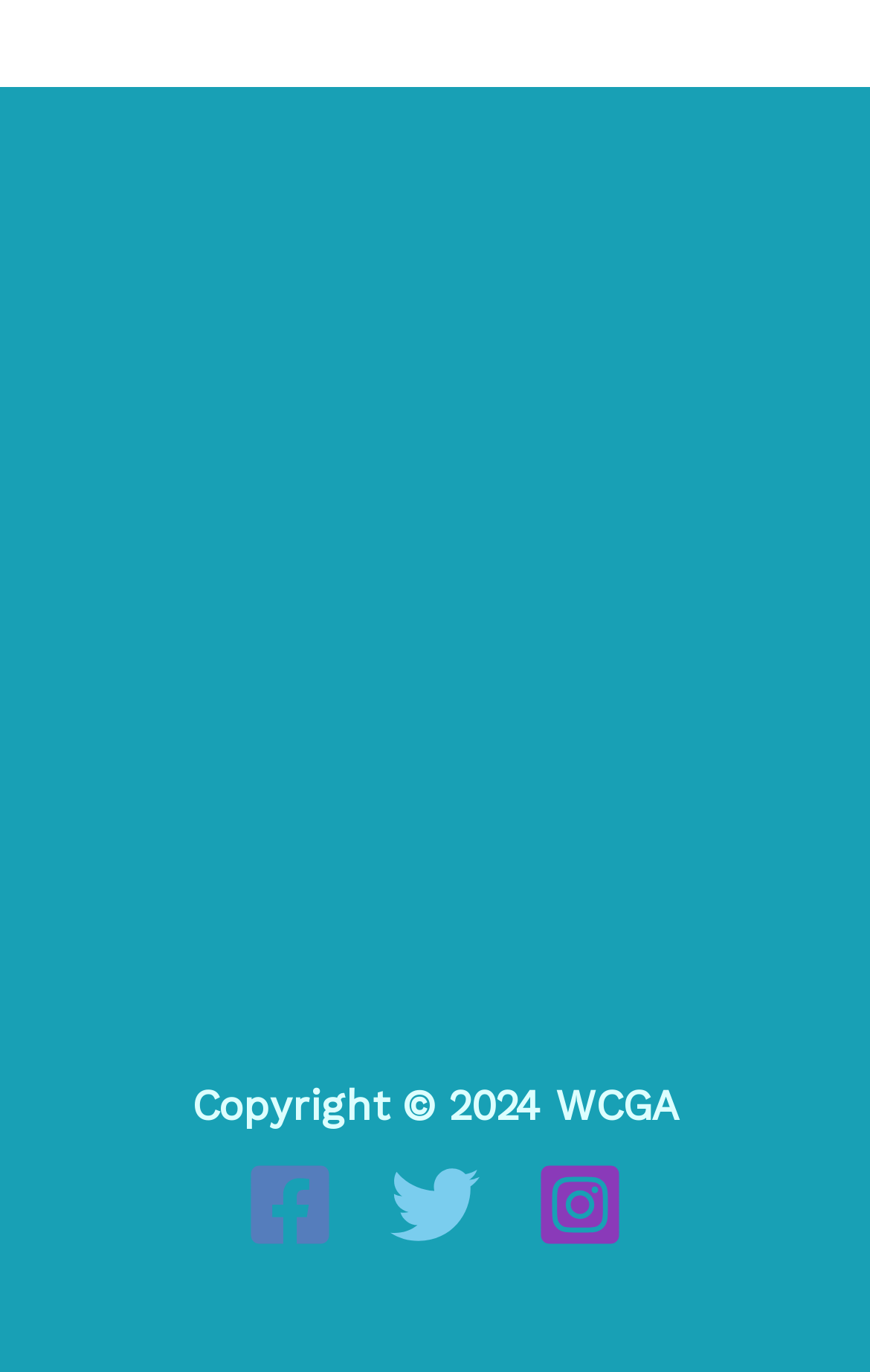Answer the following query concisely with a single word or phrase:
What is the position of the figure element in the footer?

Top